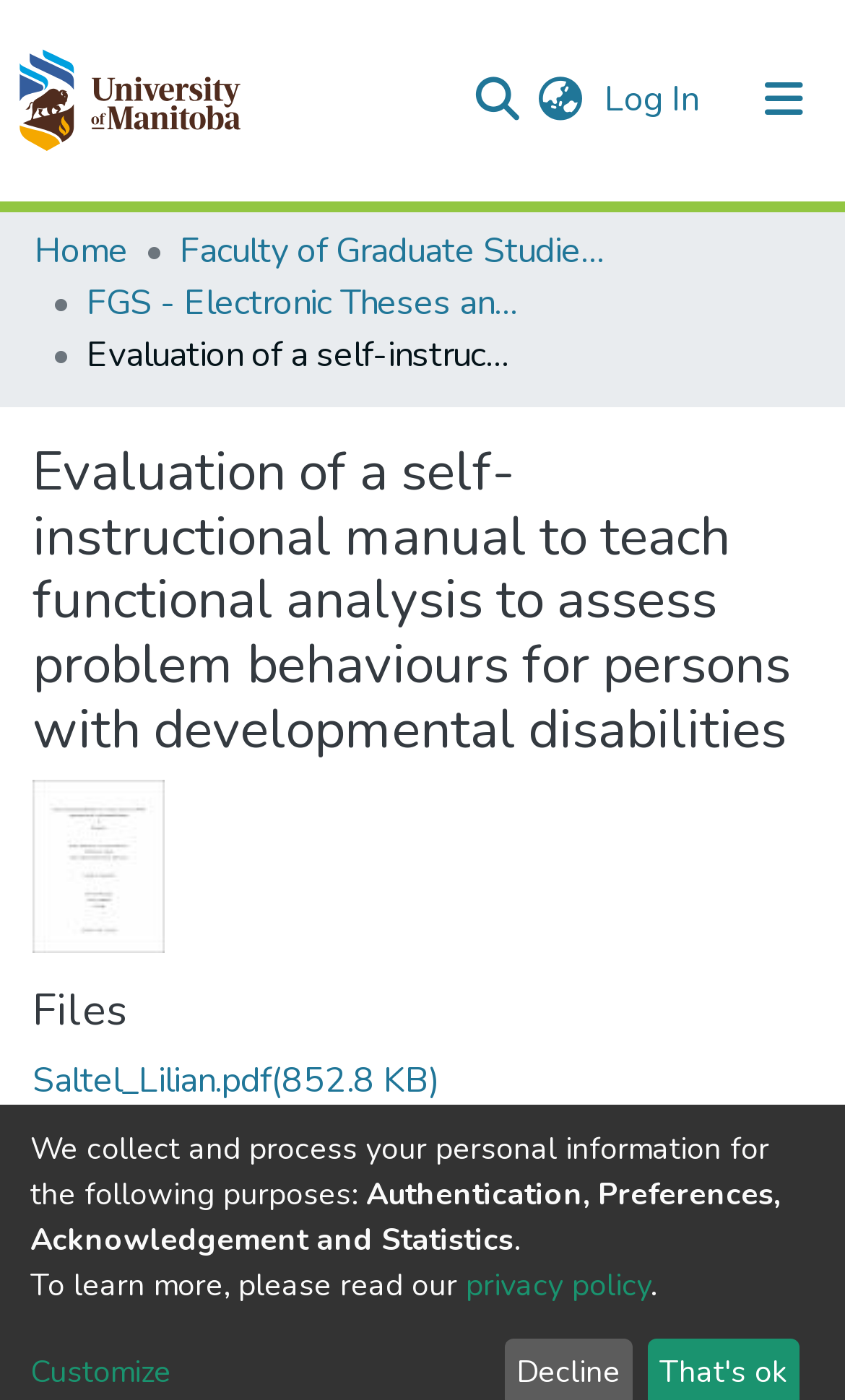Pinpoint the bounding box coordinates of the clickable area needed to execute the instruction: "Log in to the system". The coordinates should be specified as four float numbers between 0 and 1, i.e., [left, top, right, bottom].

[0.705, 0.054, 0.836, 0.088]